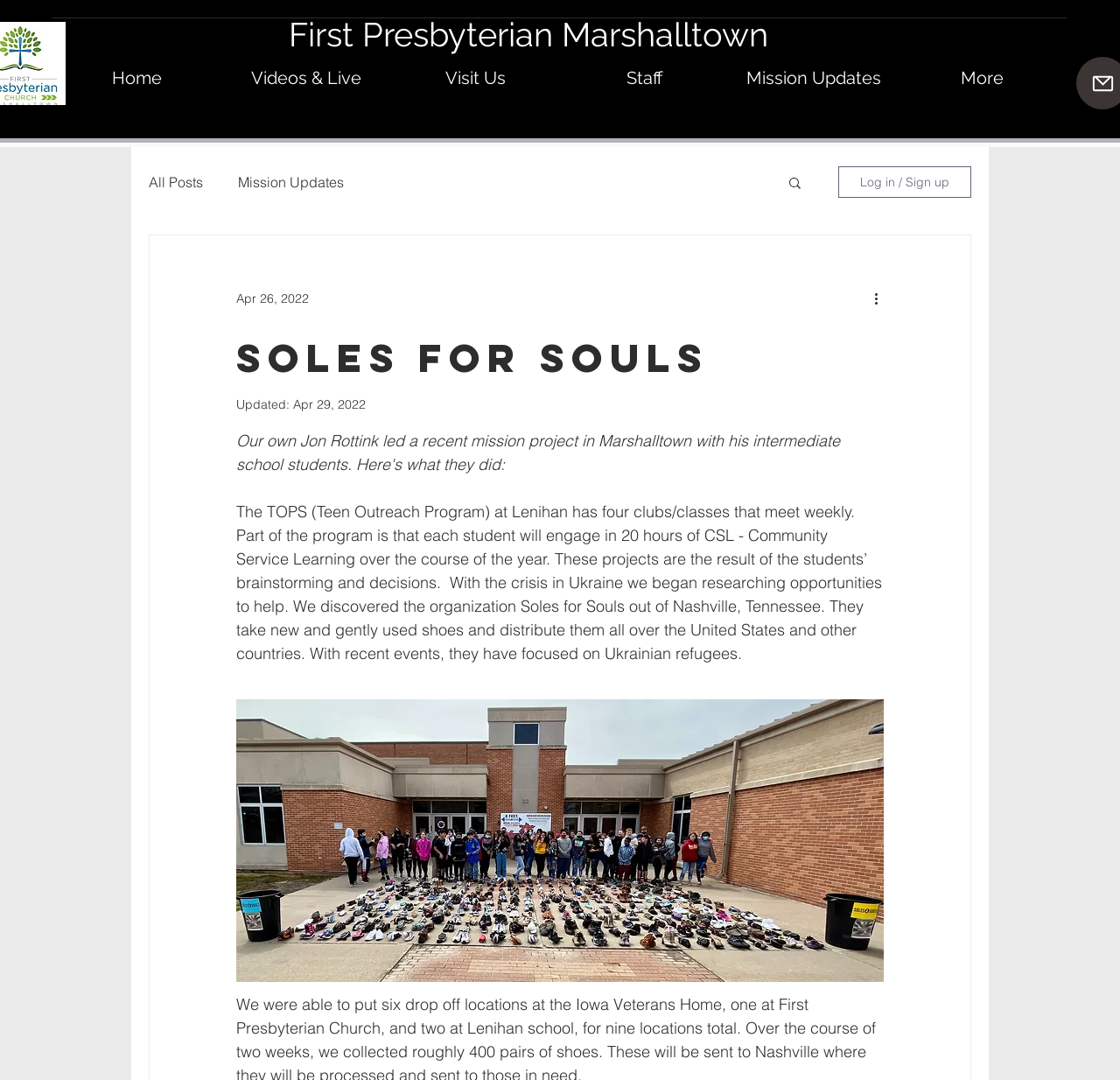Find the bounding box coordinates for the area you need to click to carry out the instruction: "Log in or sign up". The coordinates should be four float numbers between 0 and 1, indicated as [left, top, right, bottom].

[0.748, 0.154, 0.867, 0.183]